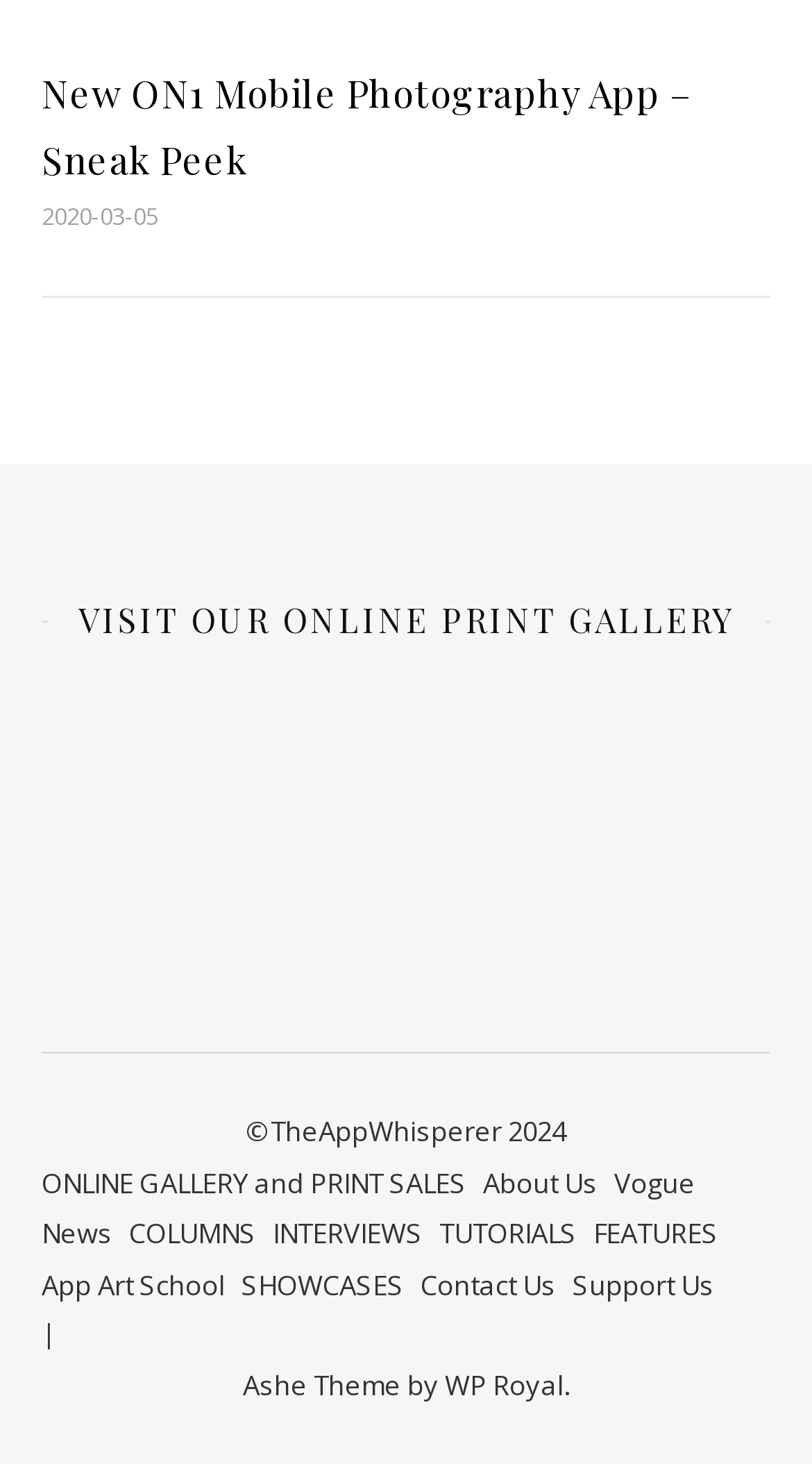Based on the image, provide a detailed and complete answer to the question: 
What is the name of the theme used by this website?

I found the text 'Ashe Theme by' in the StaticText element with ID 101, which is located at the bottom of the webpage, indicating the name of the theme used by this website.